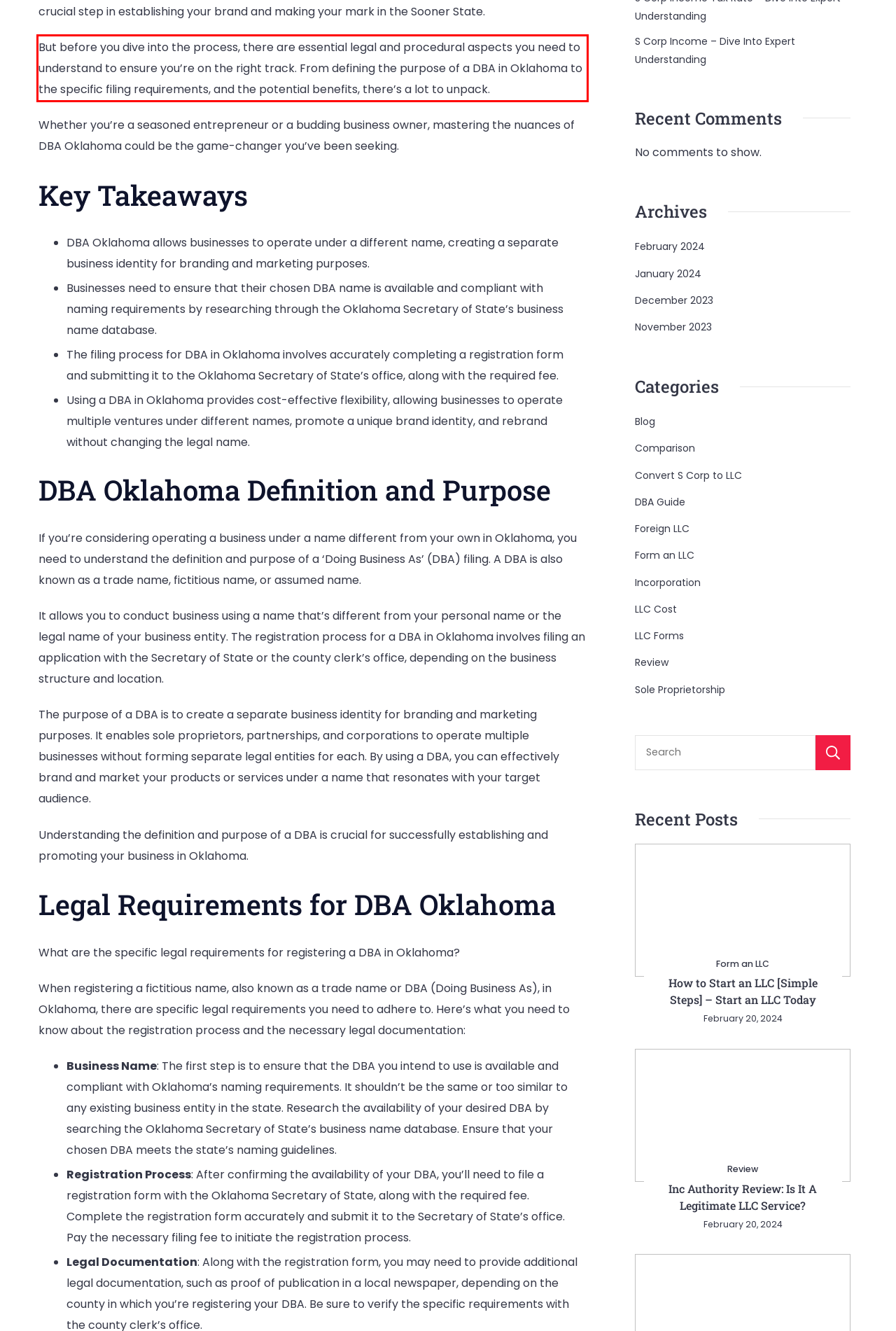Please use OCR to extract the text content from the red bounding box in the provided webpage screenshot.

But before you dive into the process, there are essential legal and procedural aspects you need to understand to ensure you’re on the right track. From defining the purpose of a DBA in Oklahoma to the specific filing requirements, and the potential benefits, there’s a lot to unpack.